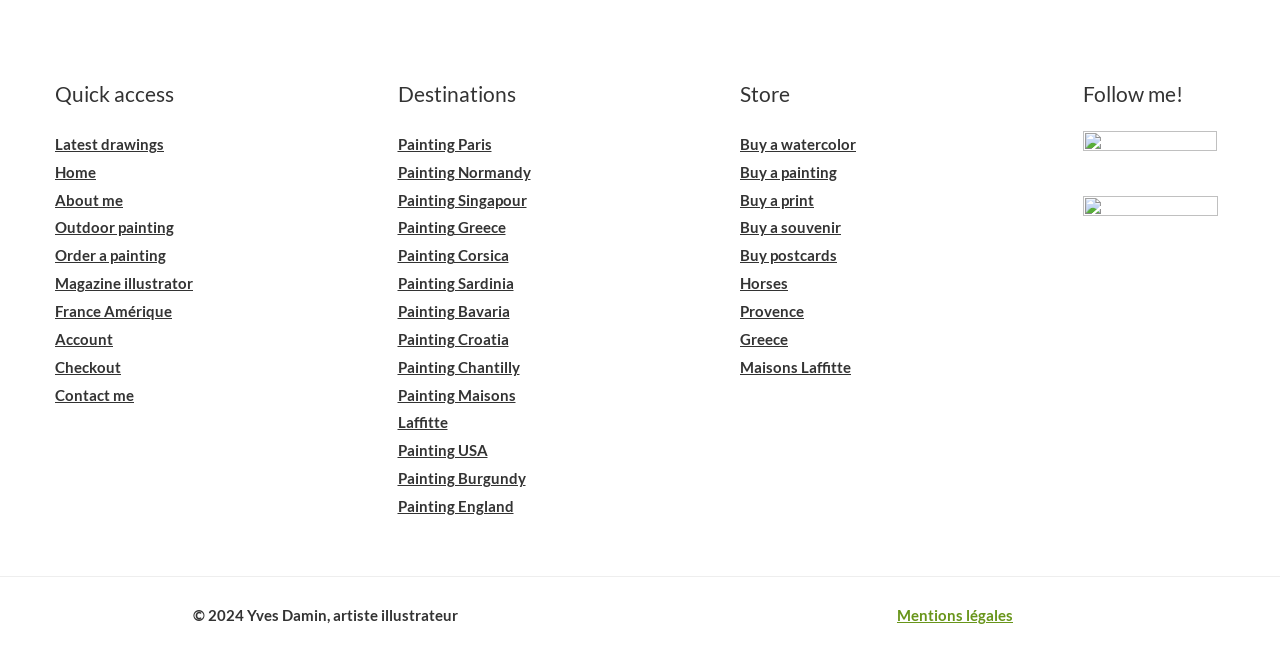Identify the bounding box coordinates of the specific part of the webpage to click to complete this instruction: "Follow the artist on social media".

[0.846, 0.212, 0.95, 0.24]